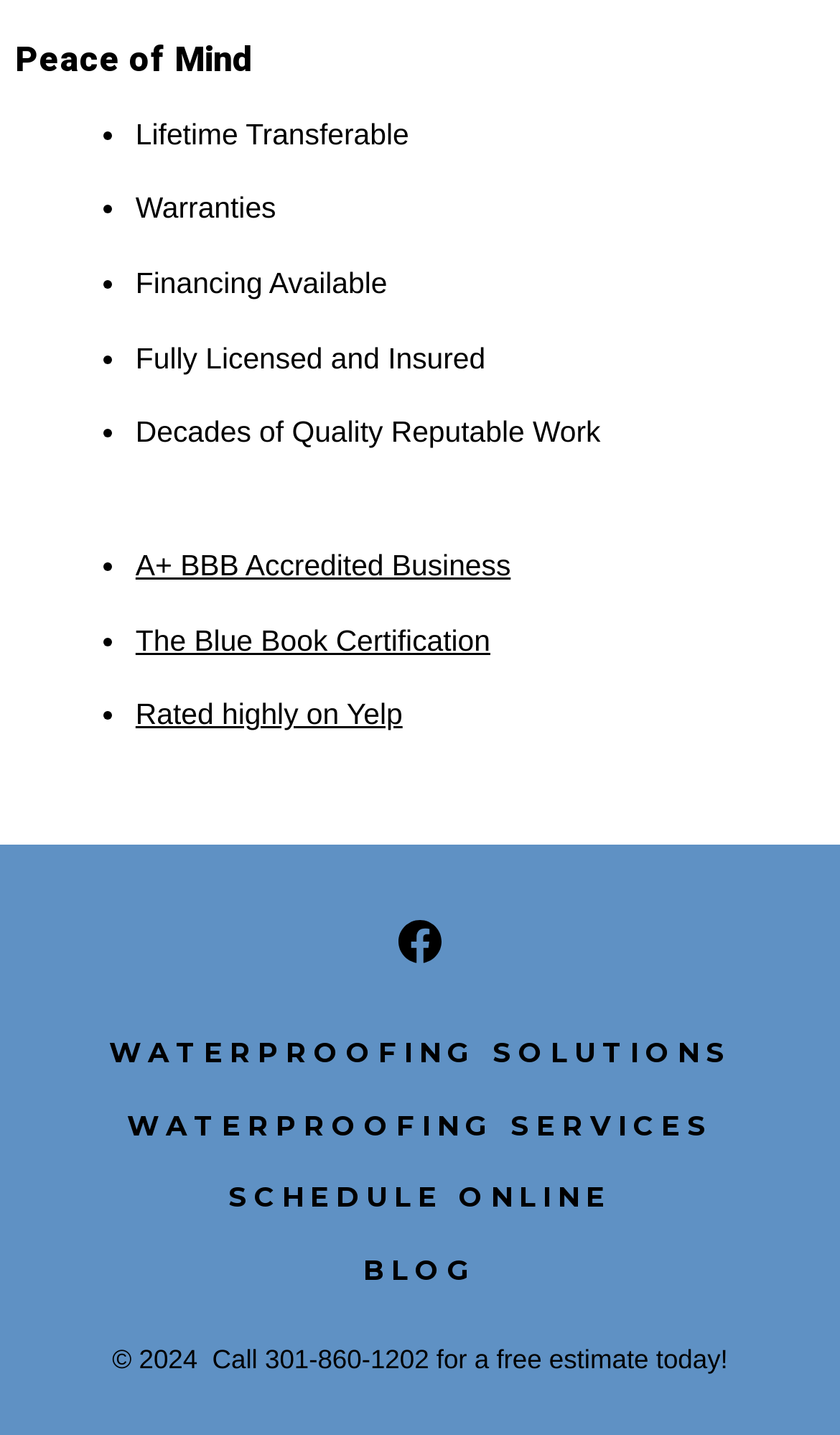Locate the bounding box coordinates of the area to click to fulfill this instruction: "Open Facebook in a new tab". The bounding box should be presented as four float numbers between 0 and 1, in the order [left, top, right, bottom].

[0.438, 0.62, 0.562, 0.692]